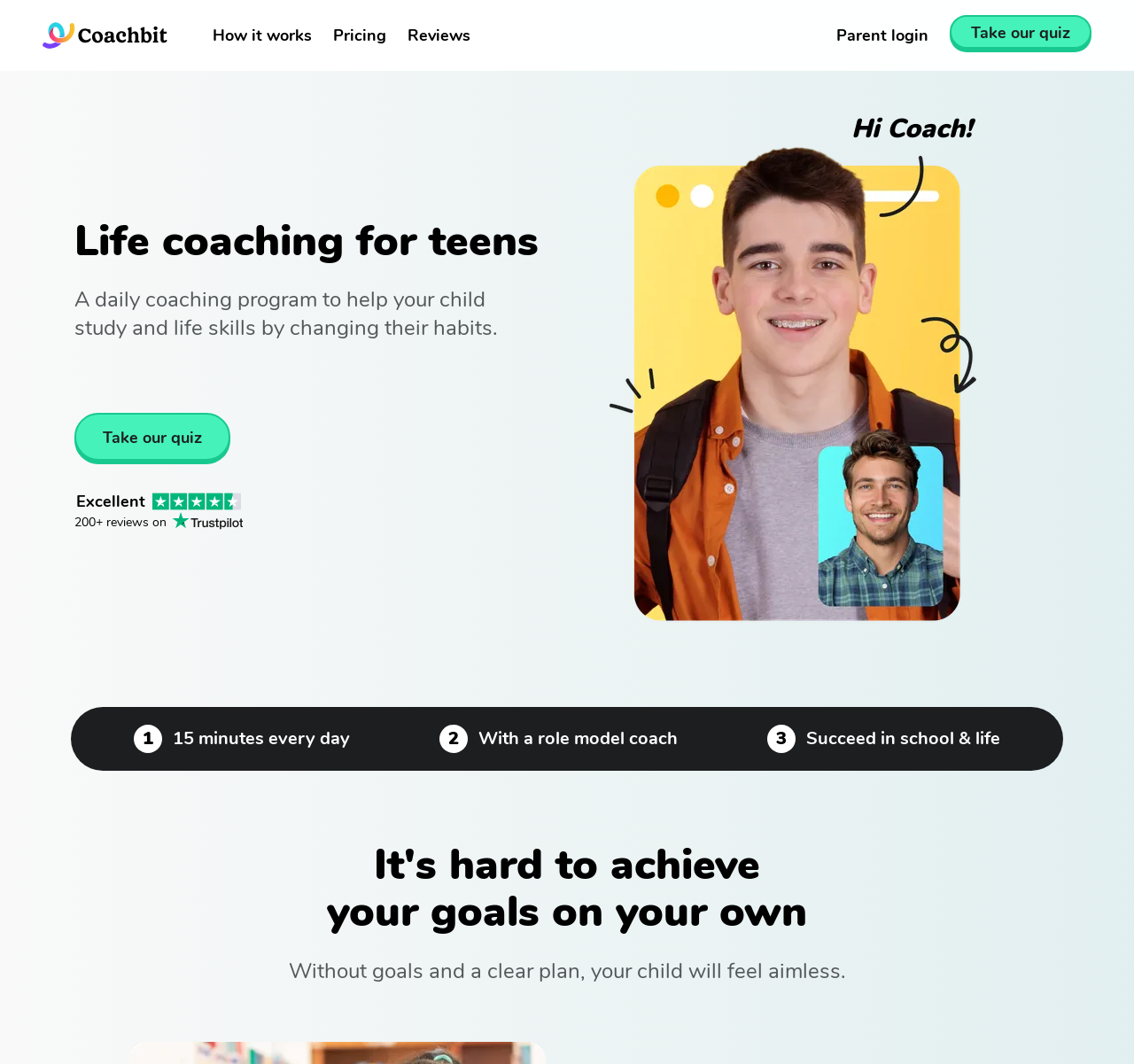What is the rating of Coachbit on Trustpilot?
Look at the image and answer with only one word or phrase.

4.6 out of 5 stars